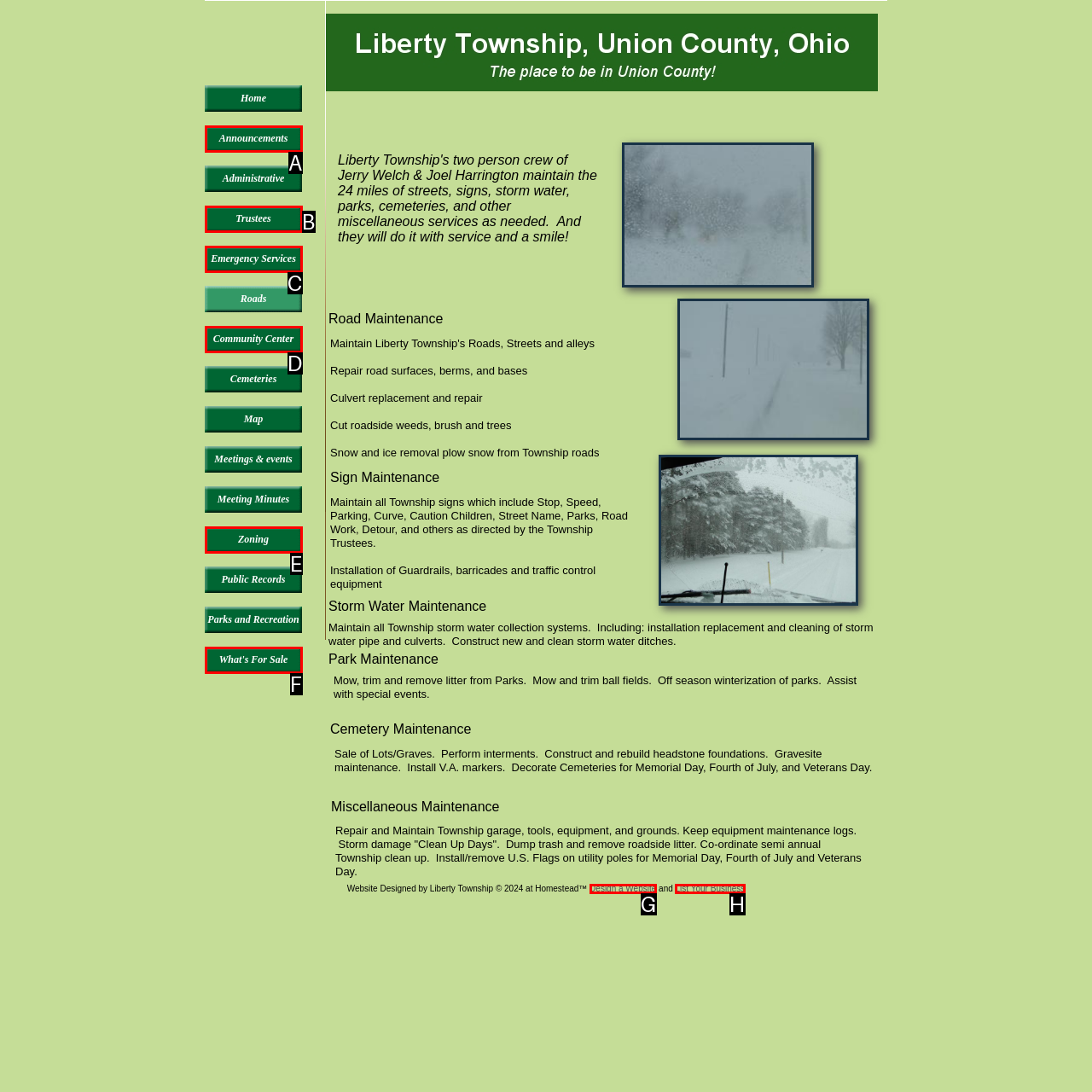Based on the element description: Emergency Services, choose the HTML element that matches best. Provide the letter of your selected option.

C